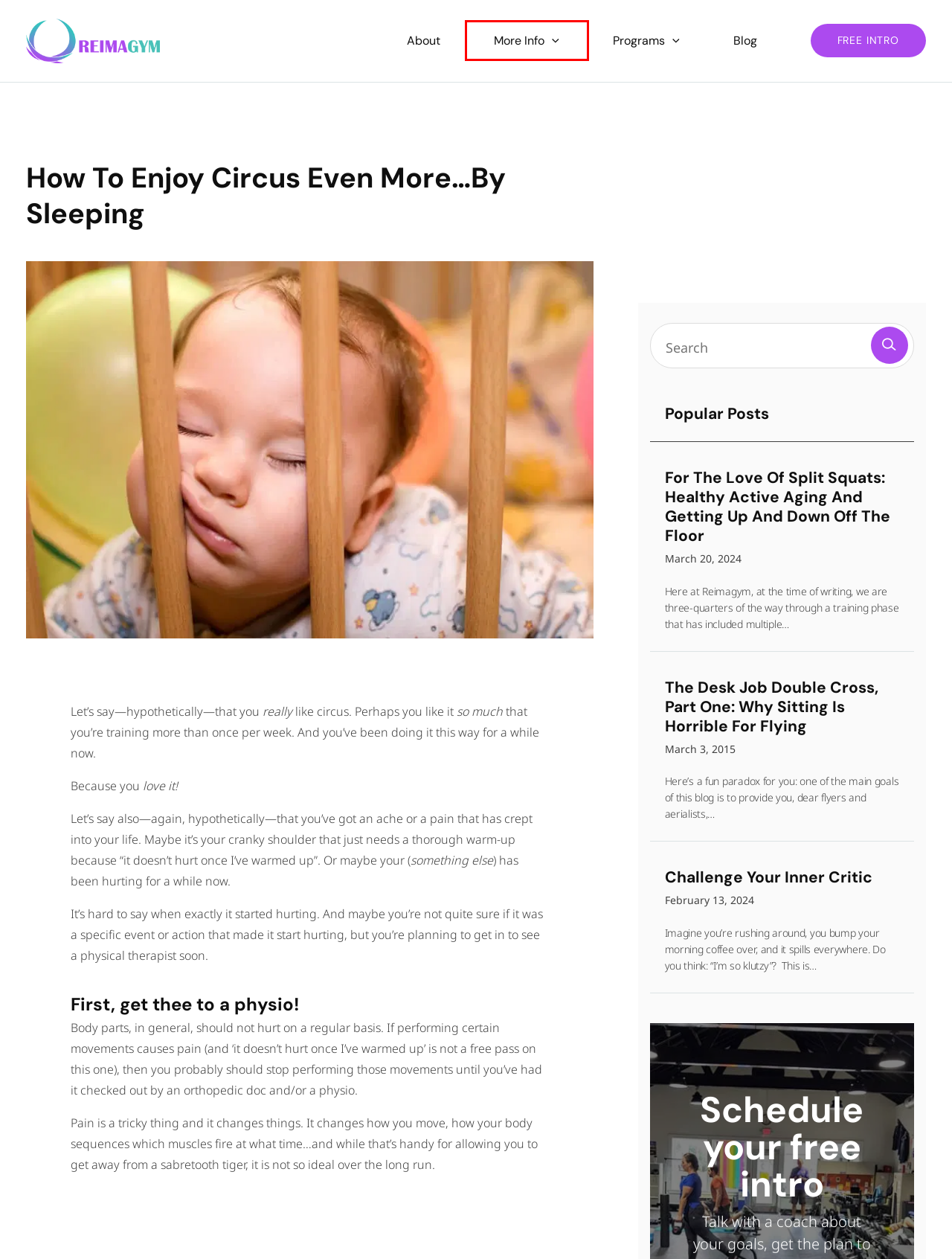You have a screenshot of a webpage with a red bounding box highlighting a UI element. Your task is to select the best webpage description that corresponds to the new webpage after clicking the element. Here are the descriptions:
A. Too Much of a Good (Circus) Thing - Reimagym
B. Blog - Reimagym
C. About - Reimagym
D. Sybirko #1 Royalty Free Photos, Pictures, Images and Stock Photography
E. Challenge Your Inner Critic - Reimagym
F. More Info - Reimagym
G. The Desk Job Double Cross, Part One: Why Sitting Is Horrible For Flying - Reimagym
H. For The Love Of Split Squats: Healthy Active Aging And Getting Up And Down Off The Floor - Reimagym

F